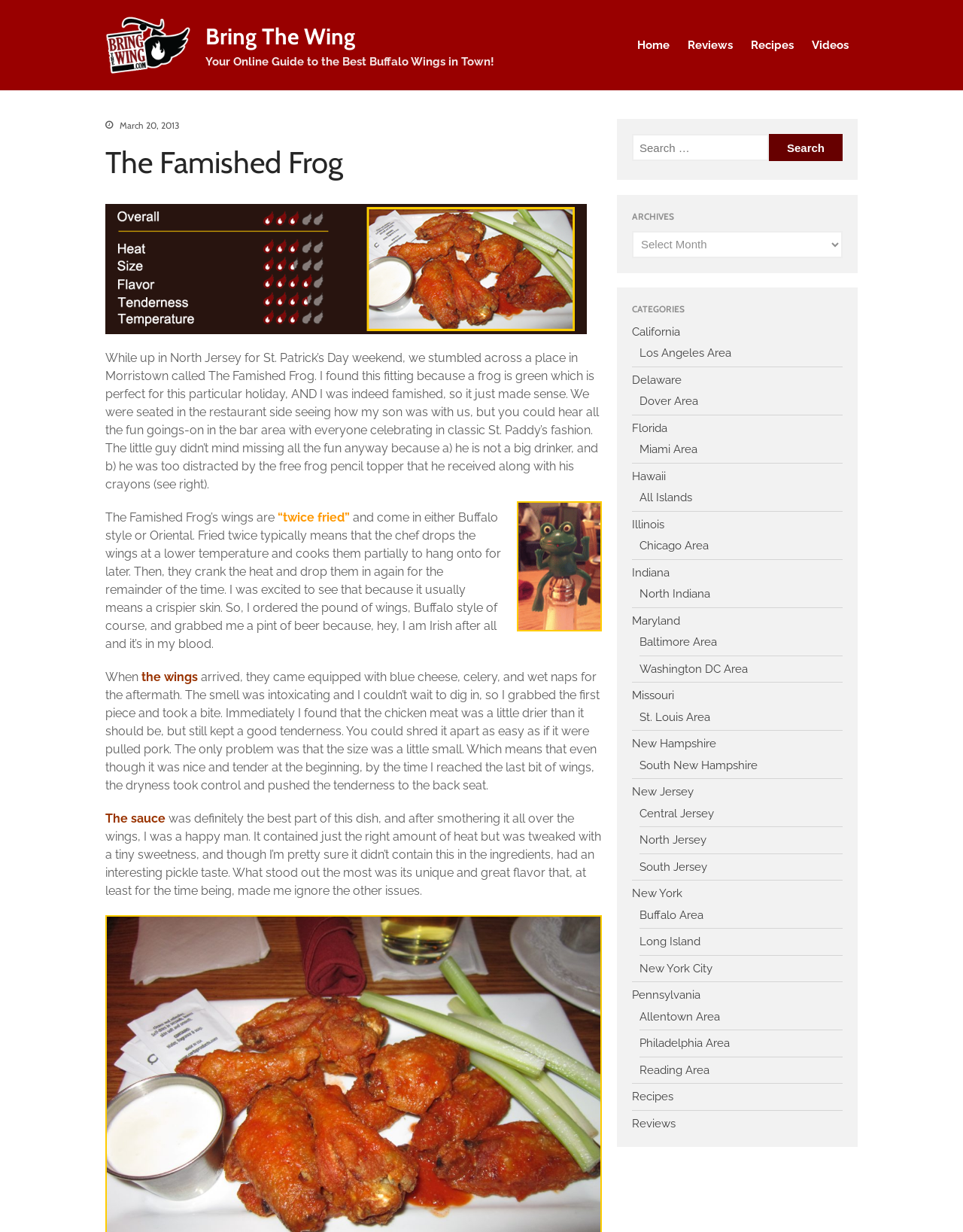Please locate the clickable area by providing the bounding box coordinates to follow this instruction: "Read about The Famished Frog".

[0.109, 0.117, 0.625, 0.147]